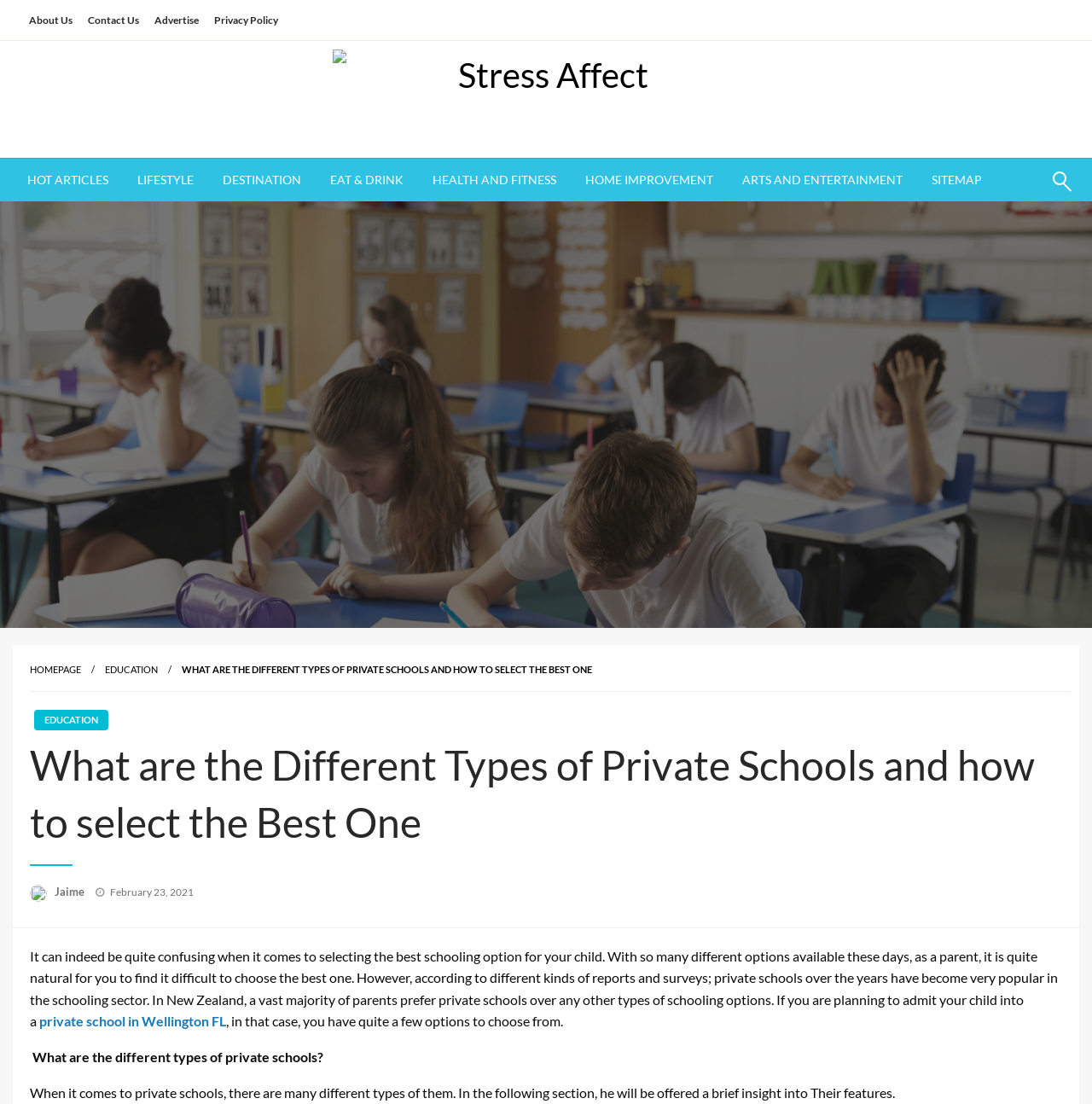Using the elements shown in the image, answer the question comprehensively: What is the topic of the article?

The topic of the article can be determined by reading the title 'What are the Different Types of Private Schools and how to select the Best One' and the content of the article, which discusses the different types of private schools and how to choose the best one.